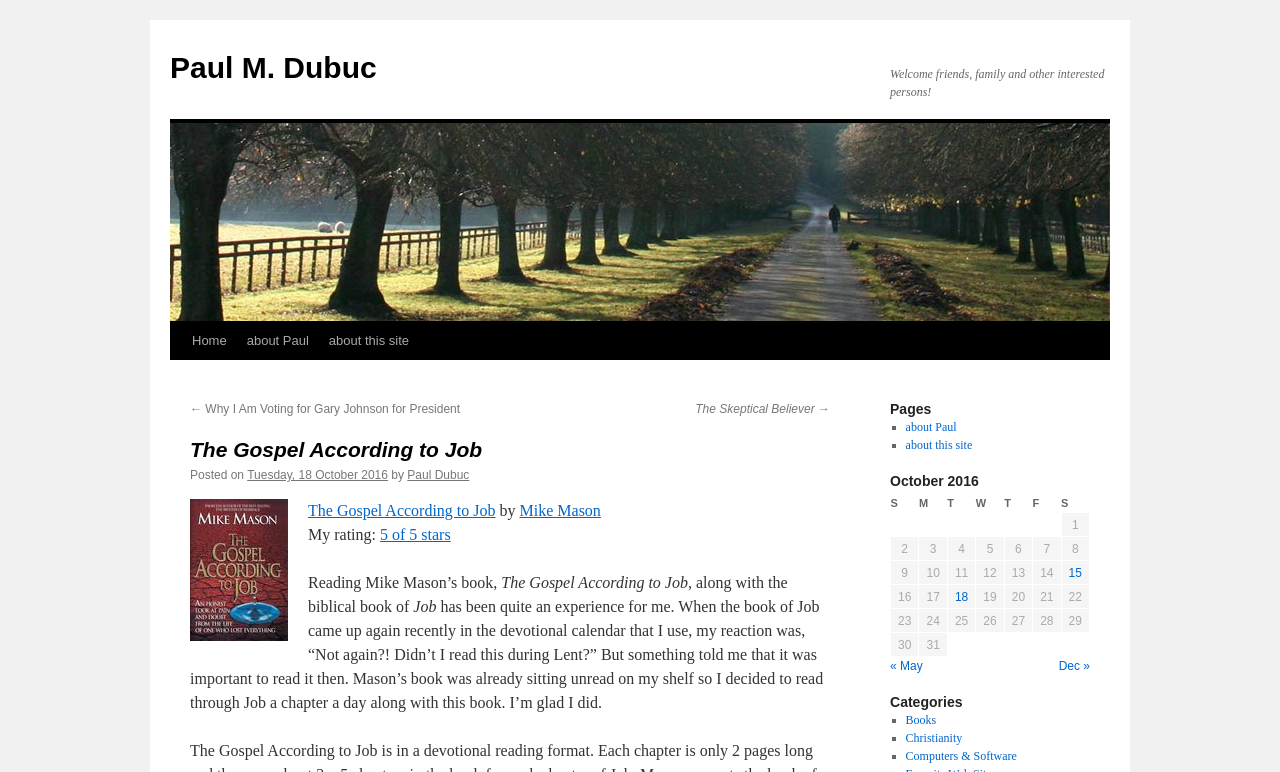Please specify the bounding box coordinates of the region to click in order to perform the following instruction: "Visit the webpage linked to '422'".

None